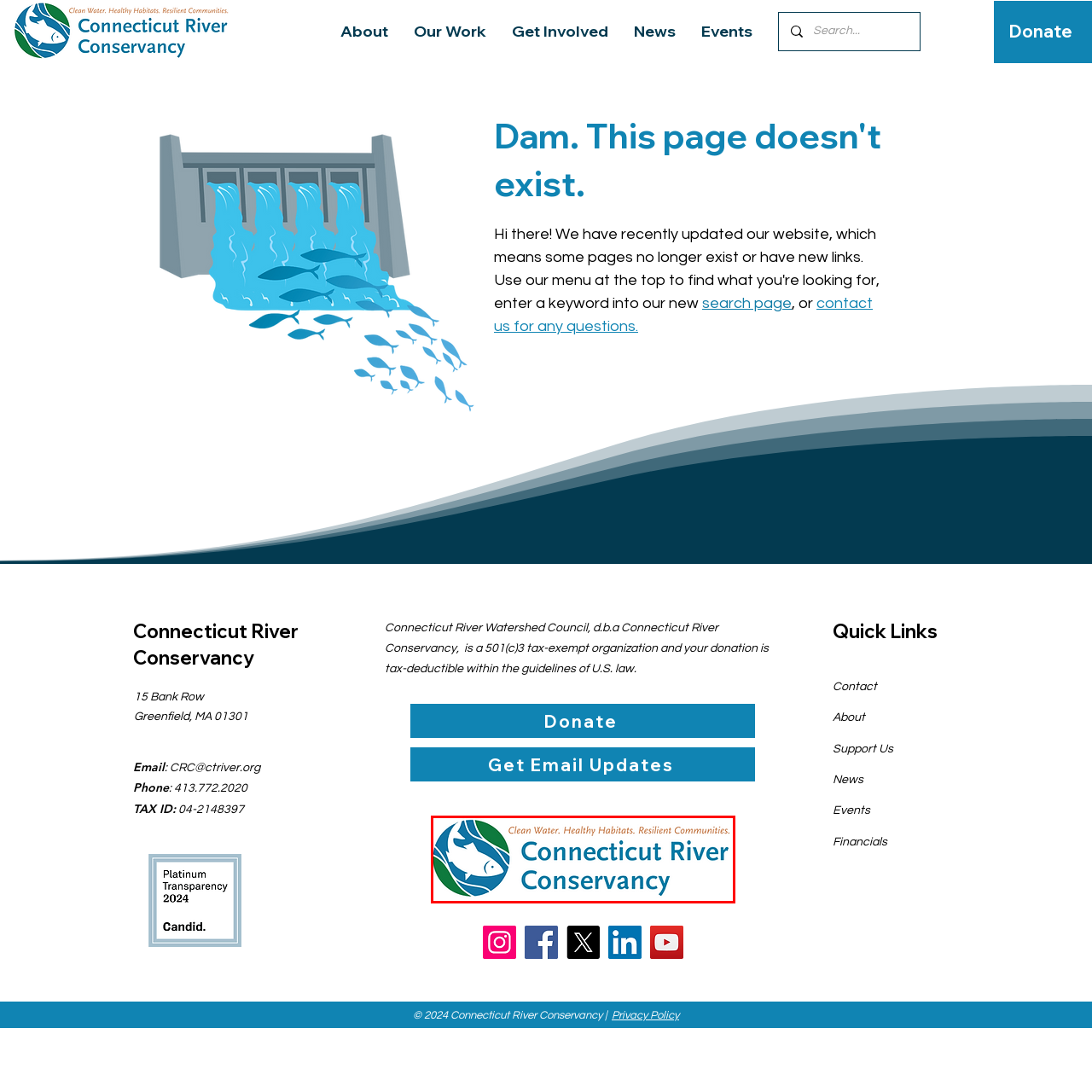How many words are in the tagline? View the image inside the red bounding box and respond with a concise one-word or short-phrase answer.

5